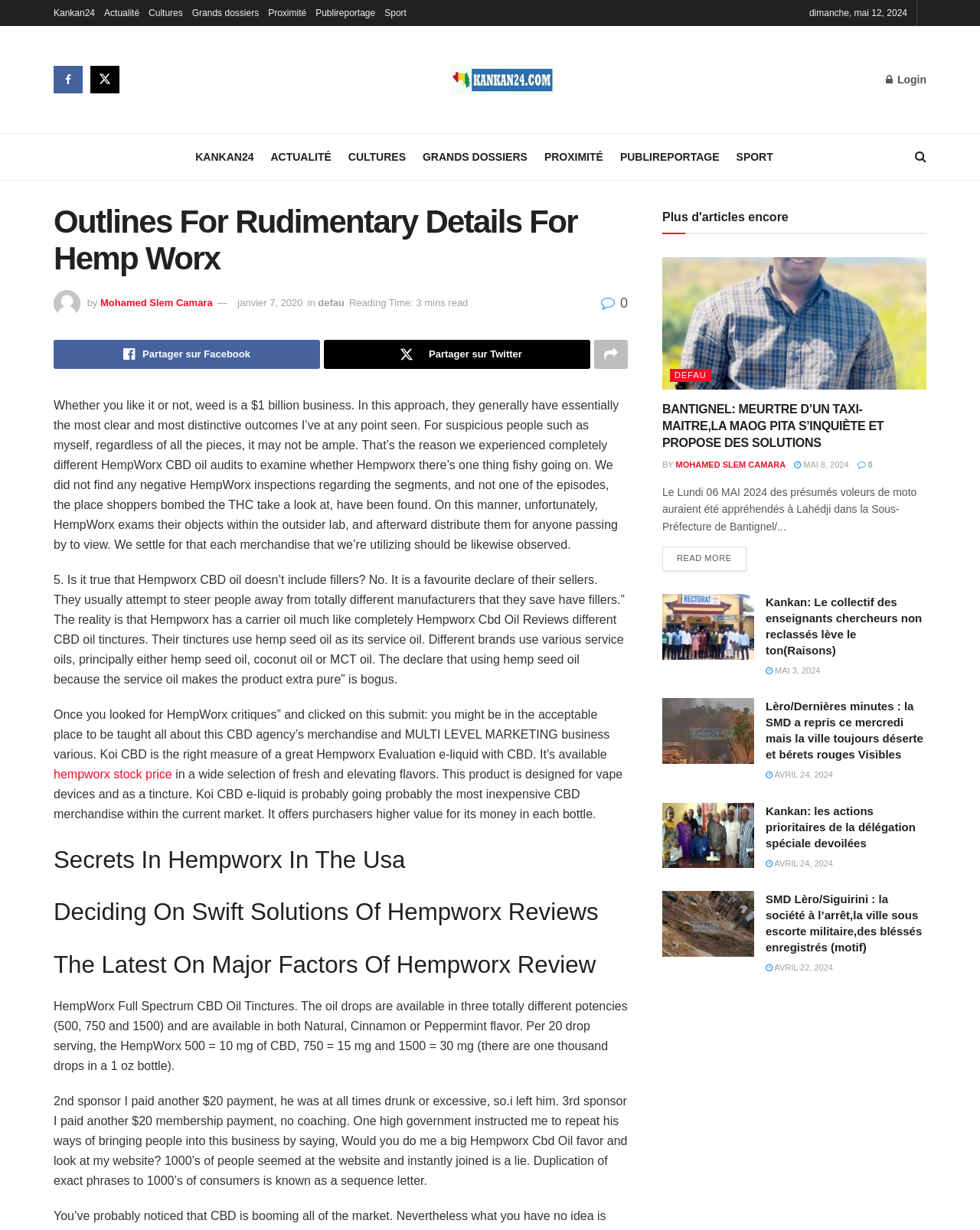Please predict the bounding box coordinates of the element's region where a click is necessary to complete the following instruction: "Click on the 'Kankan24' link". The coordinates should be represented by four float numbers between 0 and 1, i.e., [left, top, right, bottom].

[0.055, 0.0, 0.097, 0.021]